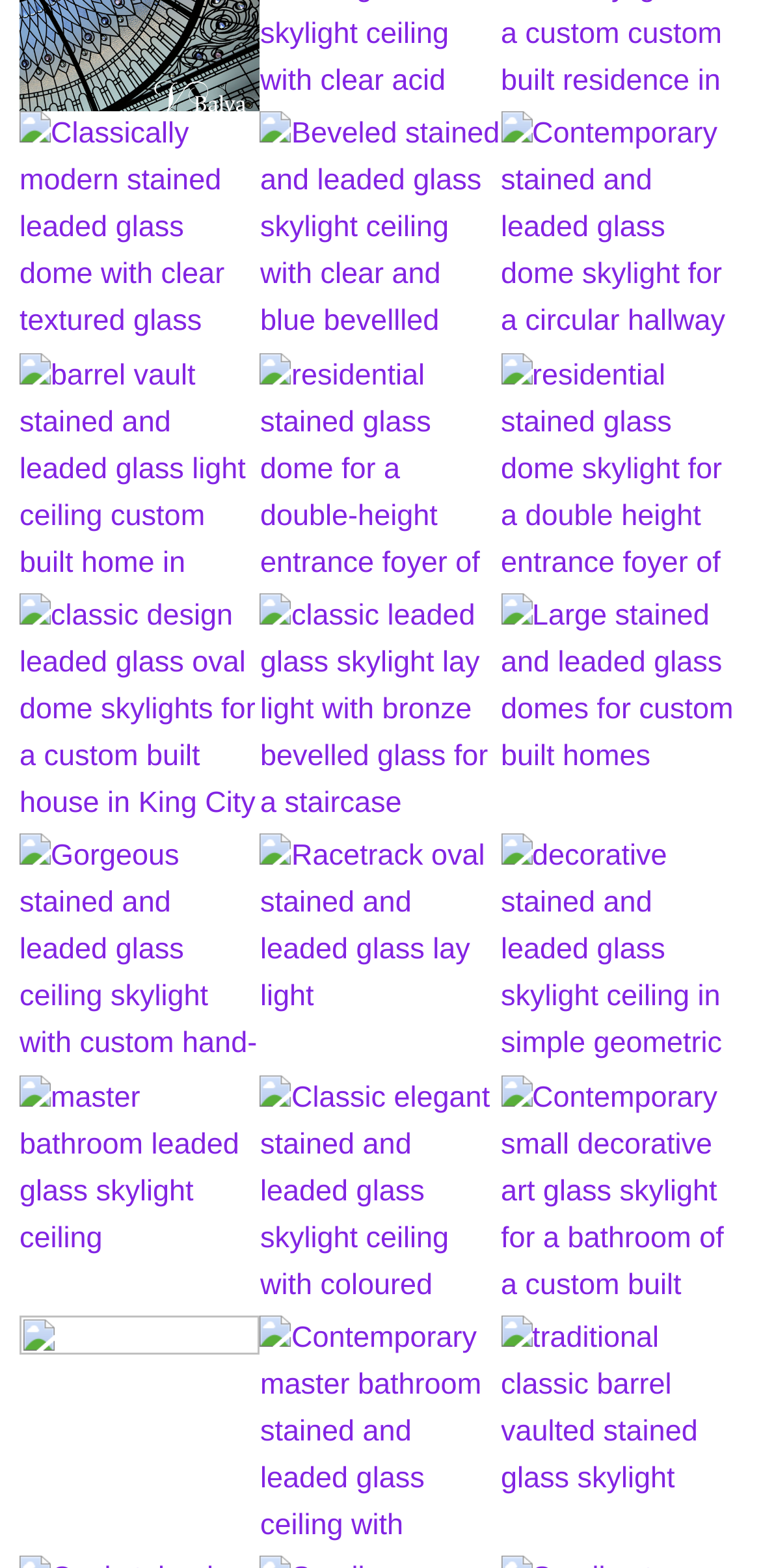What is the shape of the stained glass design in the first image?
From the image, provide a succinct answer in one word or a short phrase.

Dome